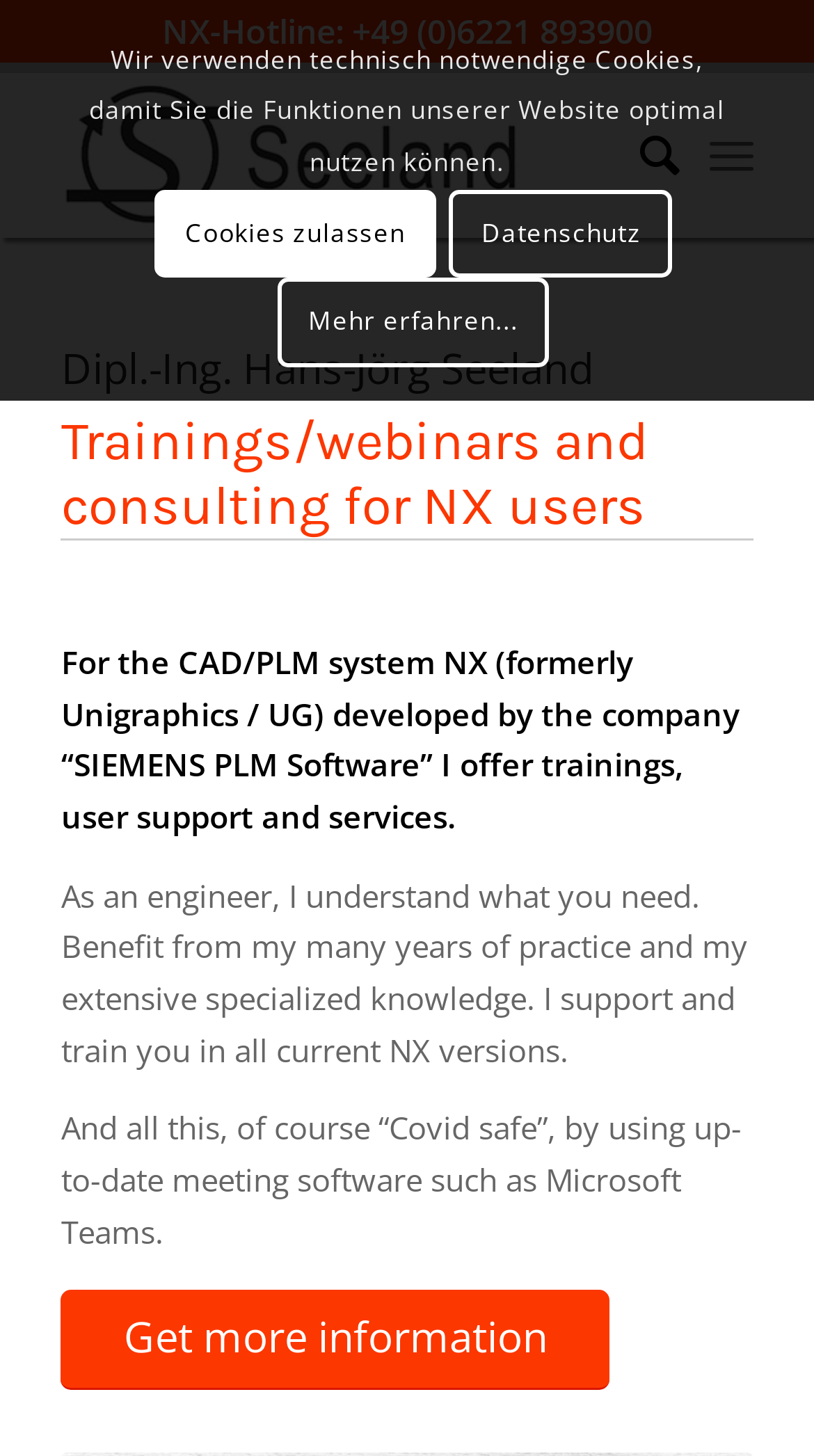Given the webpage screenshot and the description, determine the bounding box coordinates (top-left x, top-left y, bottom-right x, bottom-right y) that define the location of the UI element matching this description: Datenschutz

[0.553, 0.13, 0.827, 0.191]